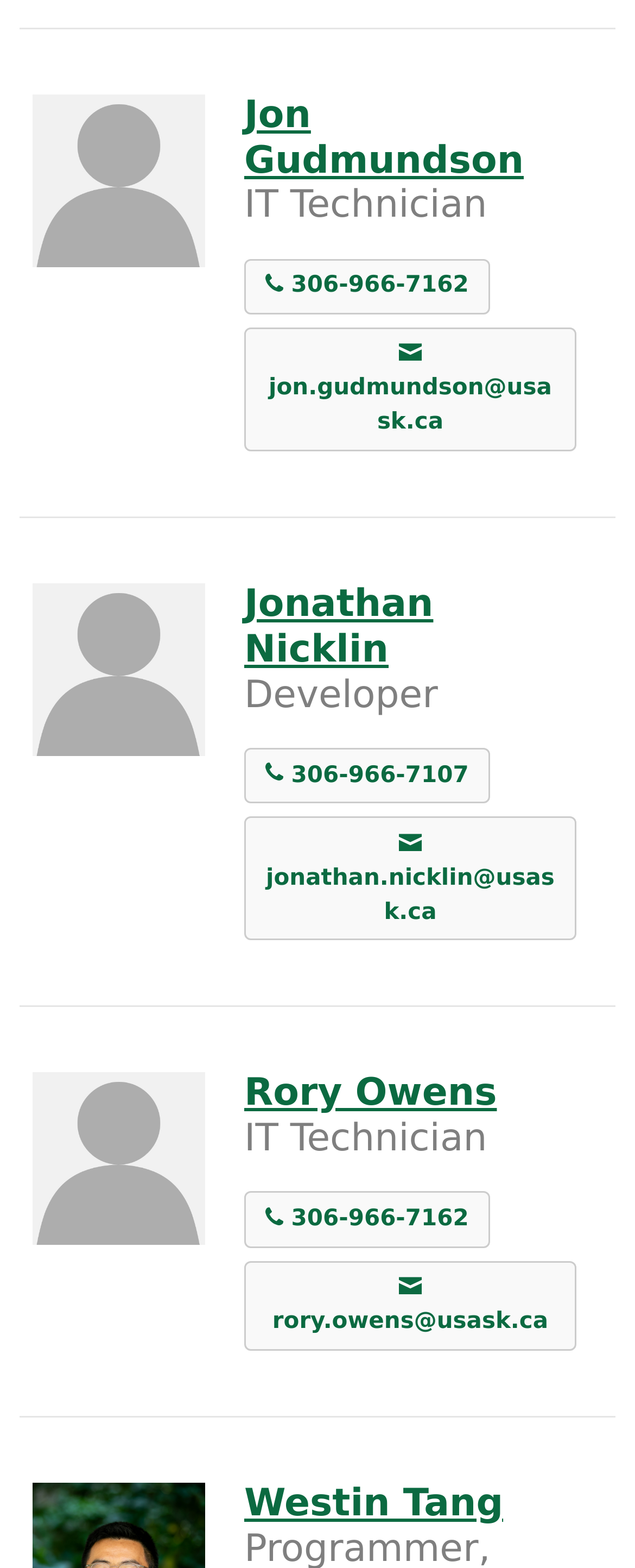Identify the bounding box coordinates of the part that should be clicked to carry out this instruction: "call Jon Gudmundson".

[0.385, 0.165, 0.772, 0.2]